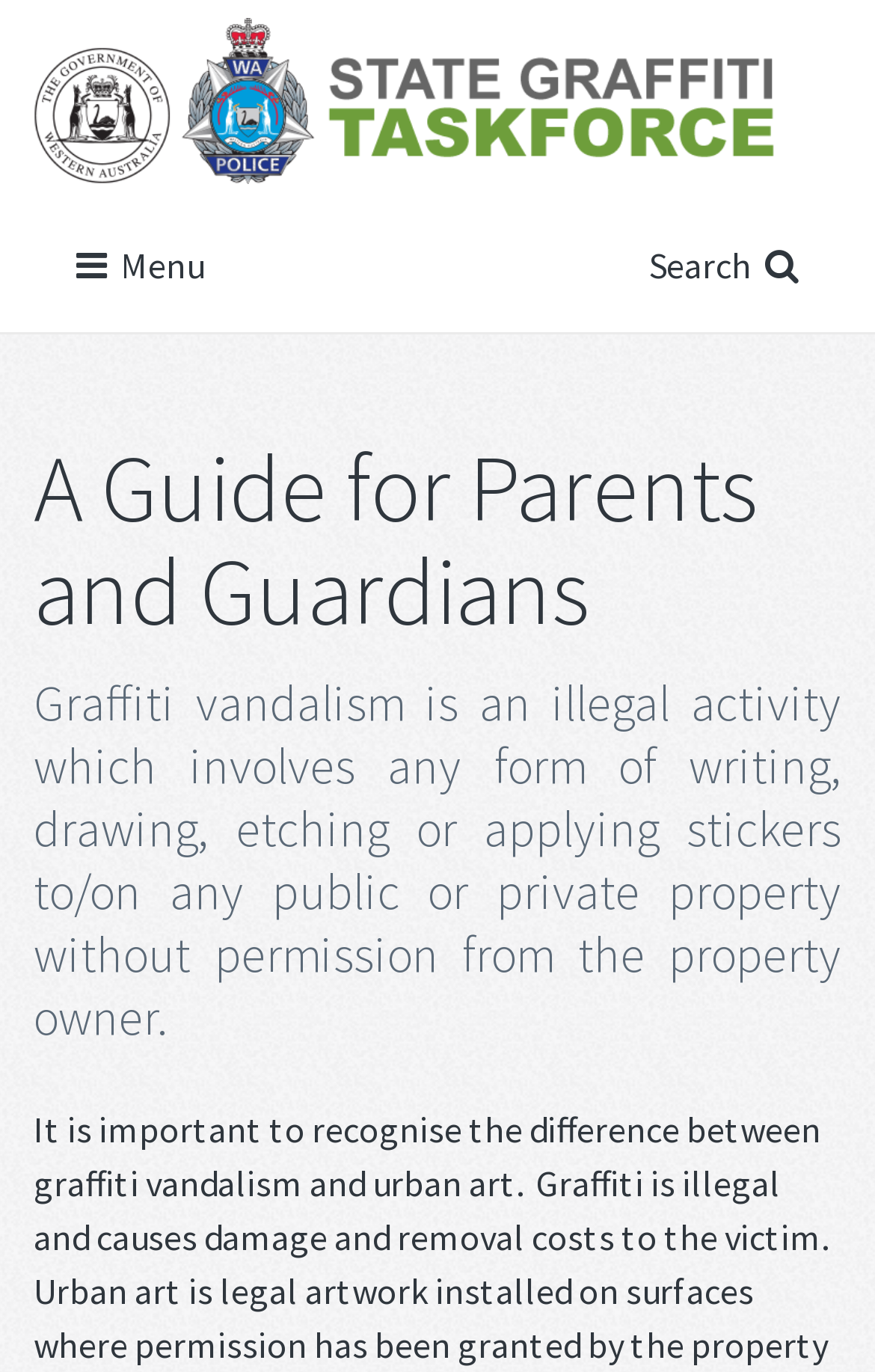What is the logo of the webpage?
Provide an in-depth answer to the question, covering all aspects.

The logo of the webpage is an image located at the top-left corner of the page, which is a visual representation of 'A Guide for Parents and Guardians'.